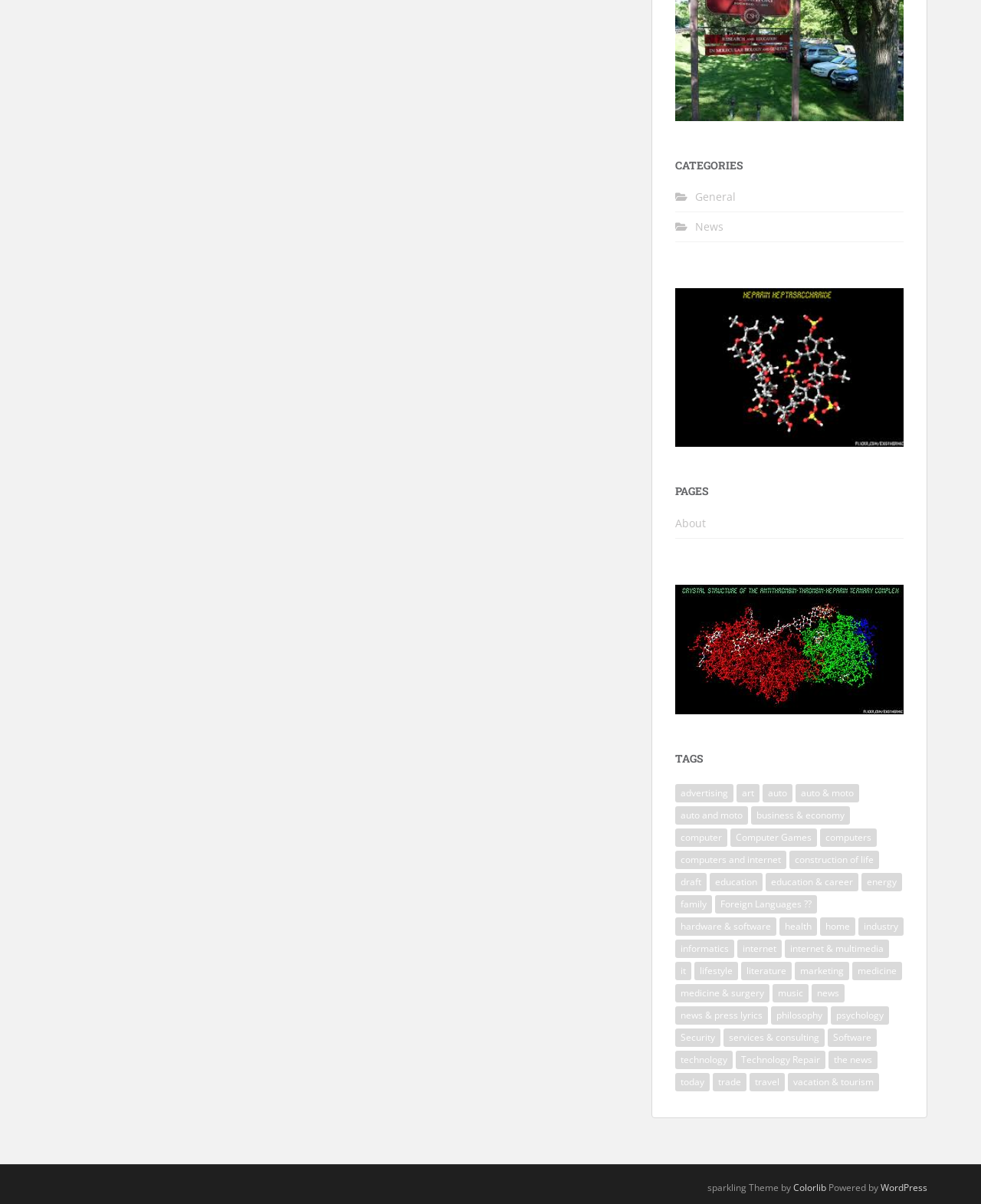Locate the bounding box coordinates of the clickable part needed for the task: "Visit the 'WordPress' website".

[0.898, 0.981, 0.945, 0.992]